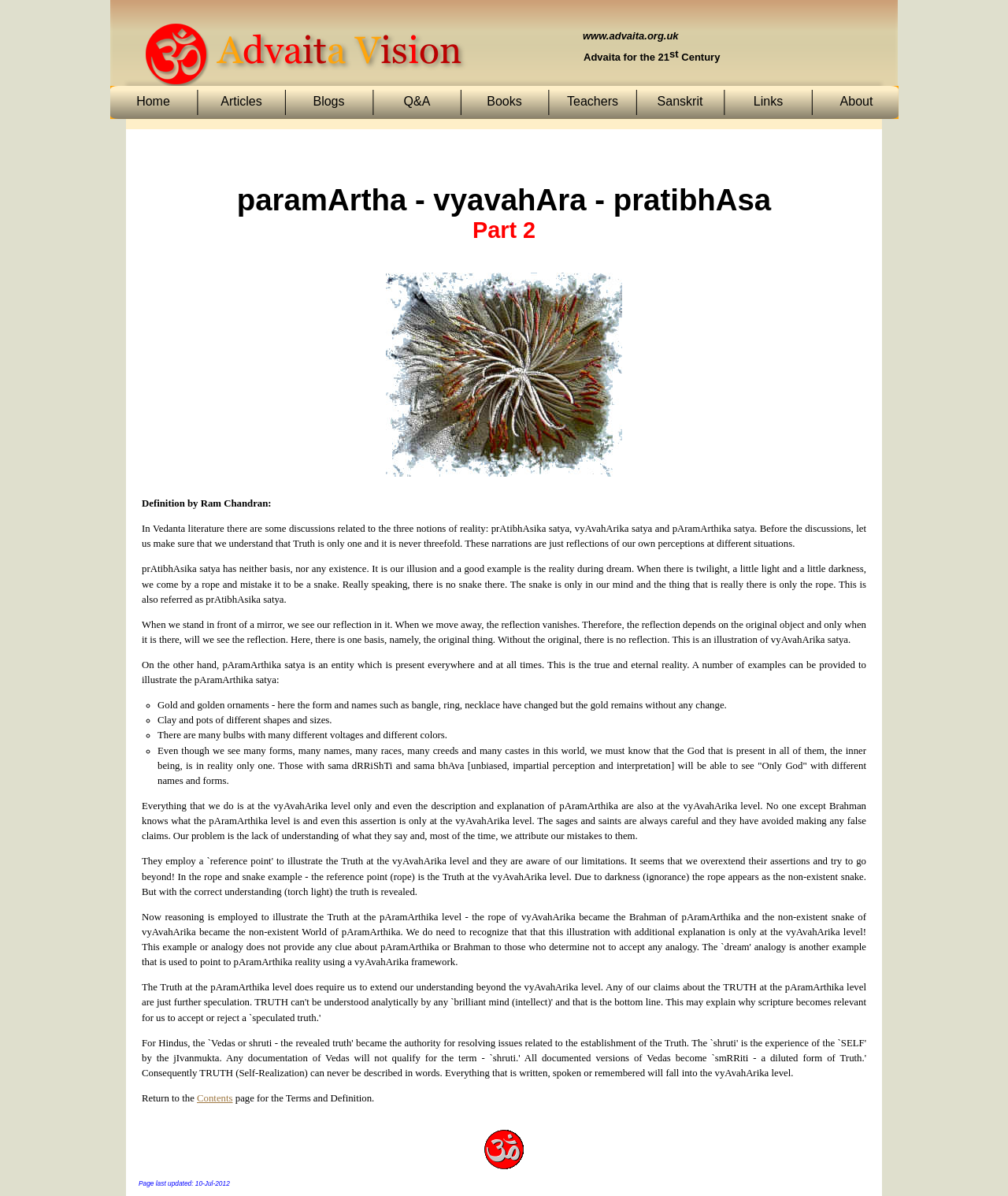Pinpoint the bounding box coordinates of the clickable area needed to execute the instruction: "Check the last updated date of the page". The coordinates should be specified as four float numbers between 0 and 1, i.e., [left, top, right, bottom].

[0.134, 0.984, 0.866, 0.995]